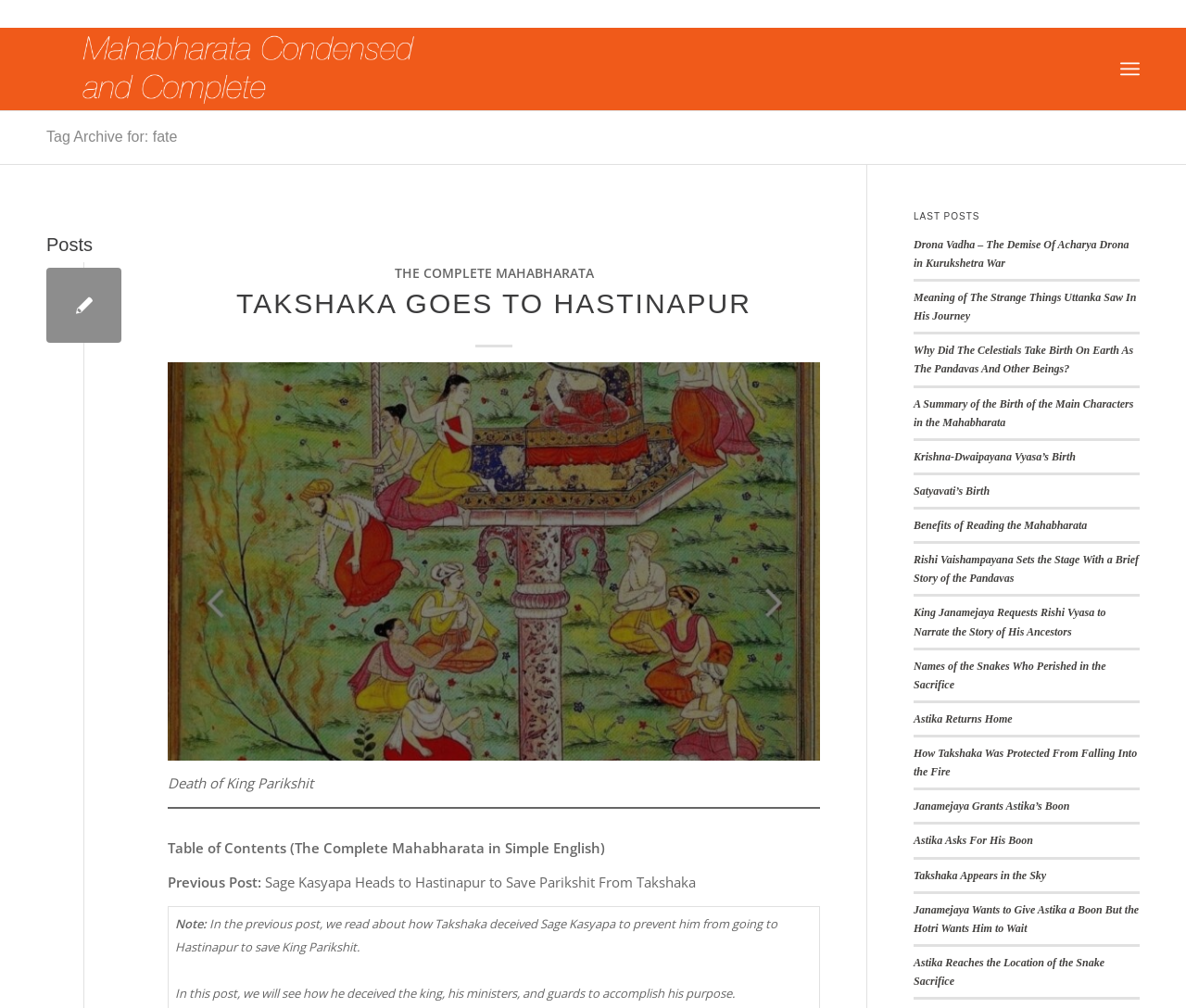Utilize the information from the image to answer the question in detail:
What is the purpose of the 'Menu' link?

The 'Menu' link is located at the top-right corner of the webpage, which is a common location for navigation menus. Its presence suggests that it is intended to help users navigate to other parts of the website or access additional features.